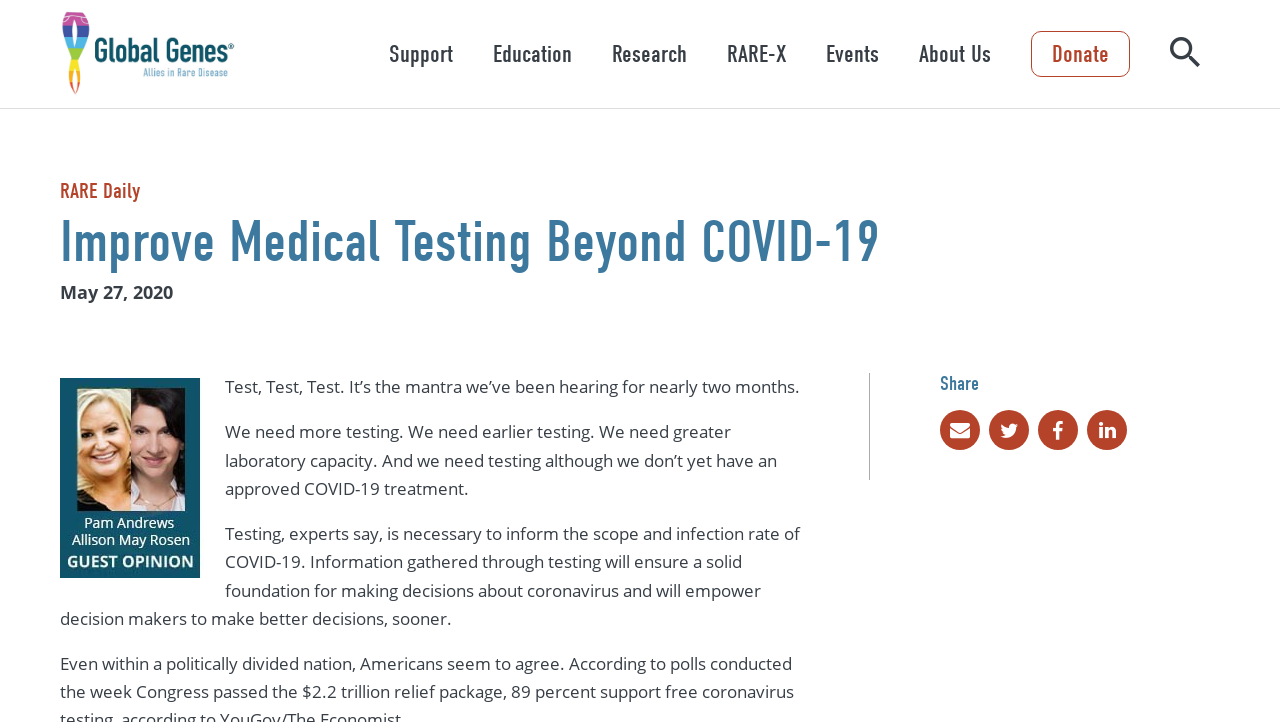Construct a comprehensive caption that outlines the webpage's structure and content.

The webpage is about improving medical testing beyond COVID-19, with a focus on Global Genes. At the top left, there is a link to Global Genes accompanied by an image with the same name. Below this, there are five buttons aligned horizontally, labeled "Support", "Education", "Research", "Events", and "About Us". To the right of these buttons, there is a link to "RARE-X" and a "Donate" button.

On the top right, there is a search button with a magnifying glass icon. Below the search button, there is a link to "RARE Daily". The main content of the webpage is a news article or blog post with a heading "Improve Medical Testing Beyond COVID-19" followed by a date "May 27, 2020". The article consists of three paragraphs discussing the importance of testing in the context of COVID-19.

At the bottom of the article, there is a section for sharing the content, with a heading "Share" and four links to share the article on various social media platforms, including Email, Twitter, Facebook, and Linkedin.